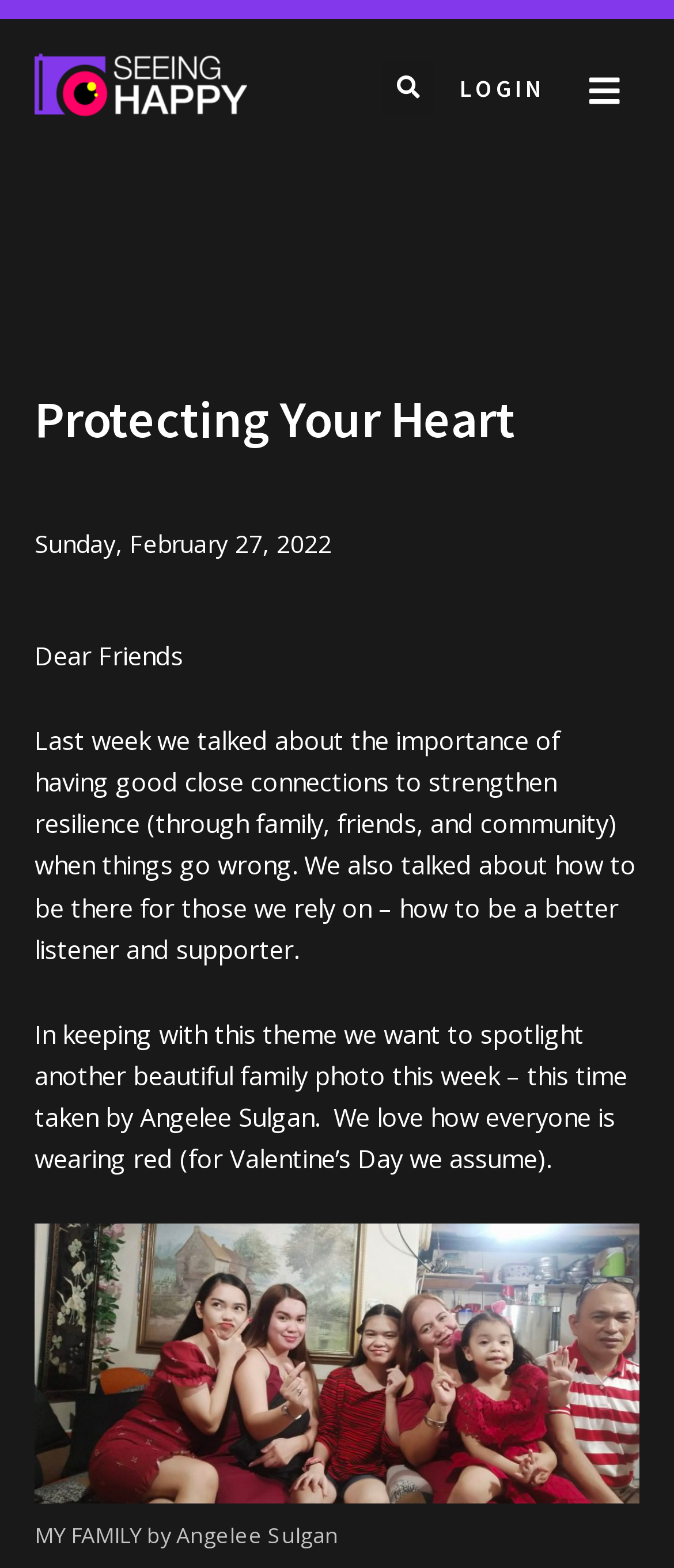Provide the bounding box coordinates for the specified HTML element described in this description: "July 17, 2017July 26, 2021". The coordinates should be four float numbers ranging from 0 to 1, in the format [left, top, right, bottom].

None